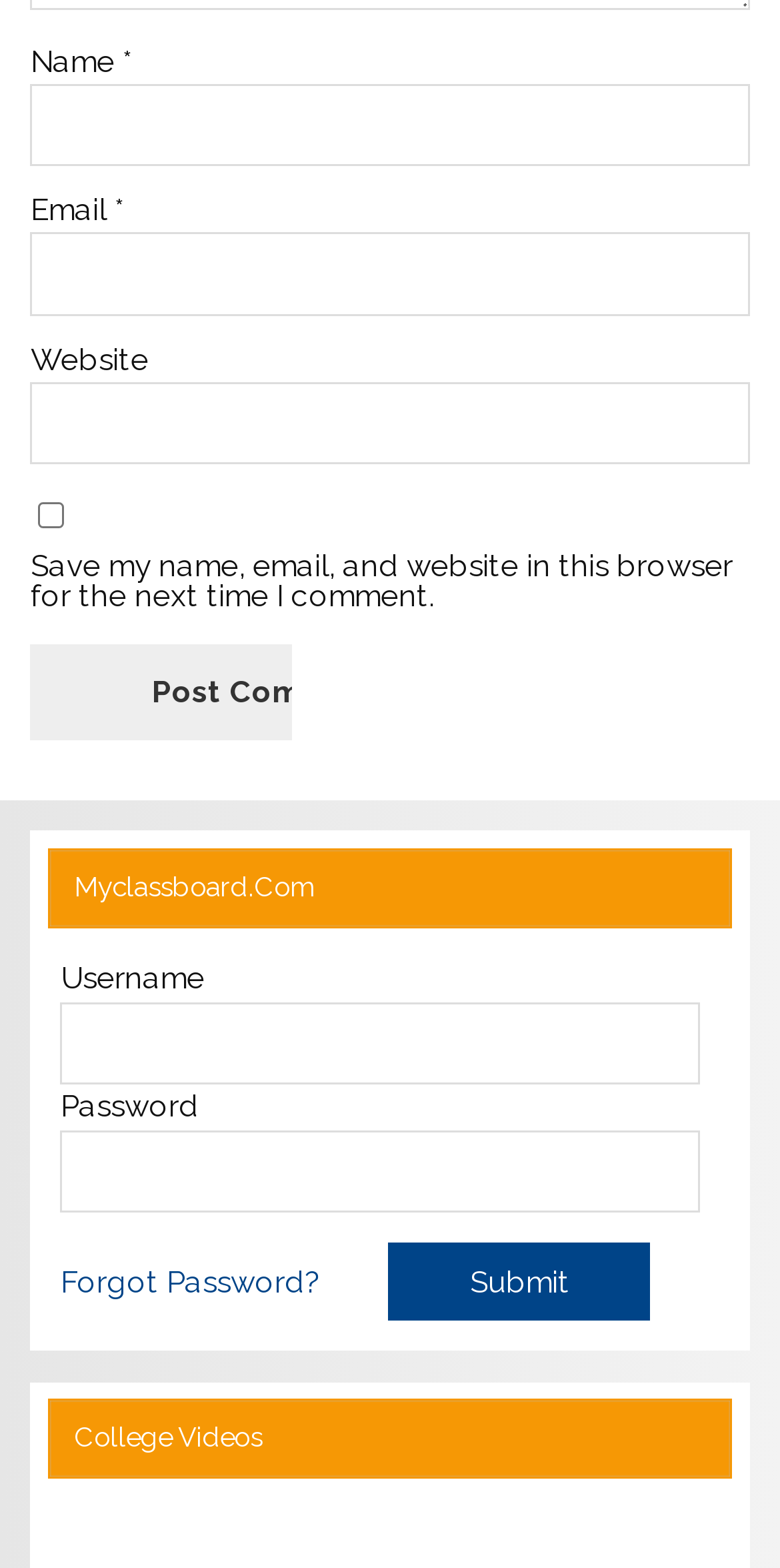Pinpoint the bounding box coordinates of the area that must be clicked to complete this instruction: "Click the Forgot Password link".

[0.078, 0.806, 0.409, 0.829]